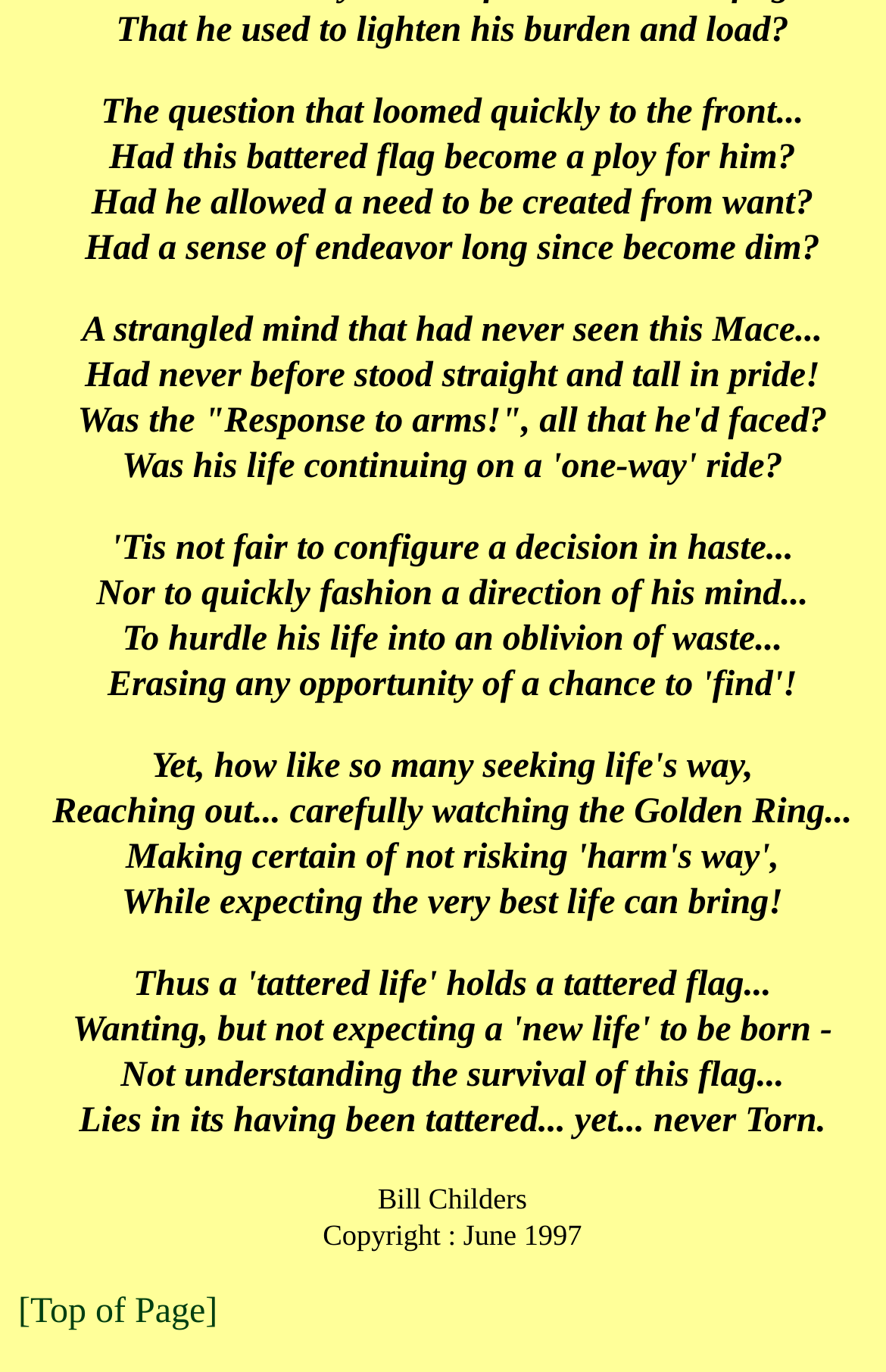What is the year of copyright?
Please provide a detailed and comprehensive answer to the question.

The copyright information is provided at the bottom of the page, stating 'Copyright : June 1997'.